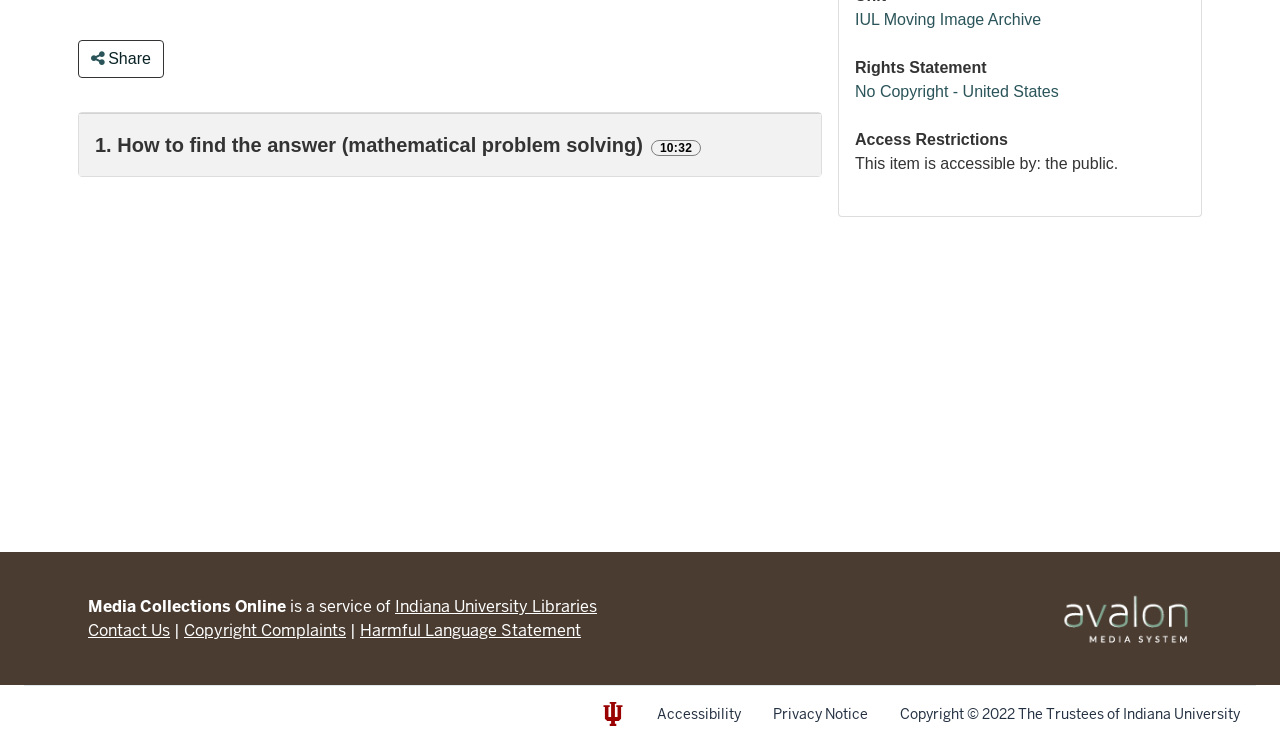Please find the bounding box coordinates (top-left x, top-left y, bottom-right x, bottom-right y) in the screenshot for the UI element described as follows: No Copyright - United States

[0.668, 0.112, 0.827, 0.135]